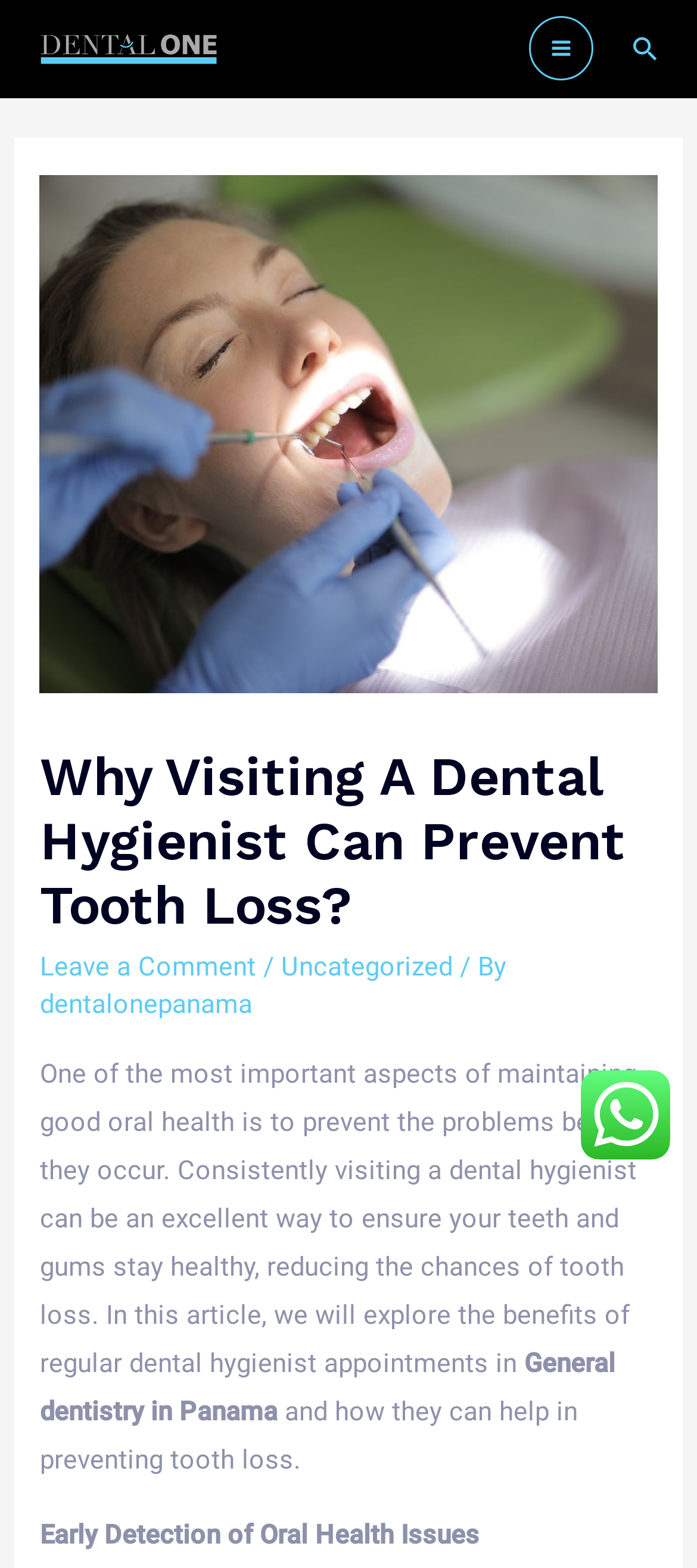Reply to the question below using a single word or brief phrase:
What is the name of the dental clinic?

Dental One